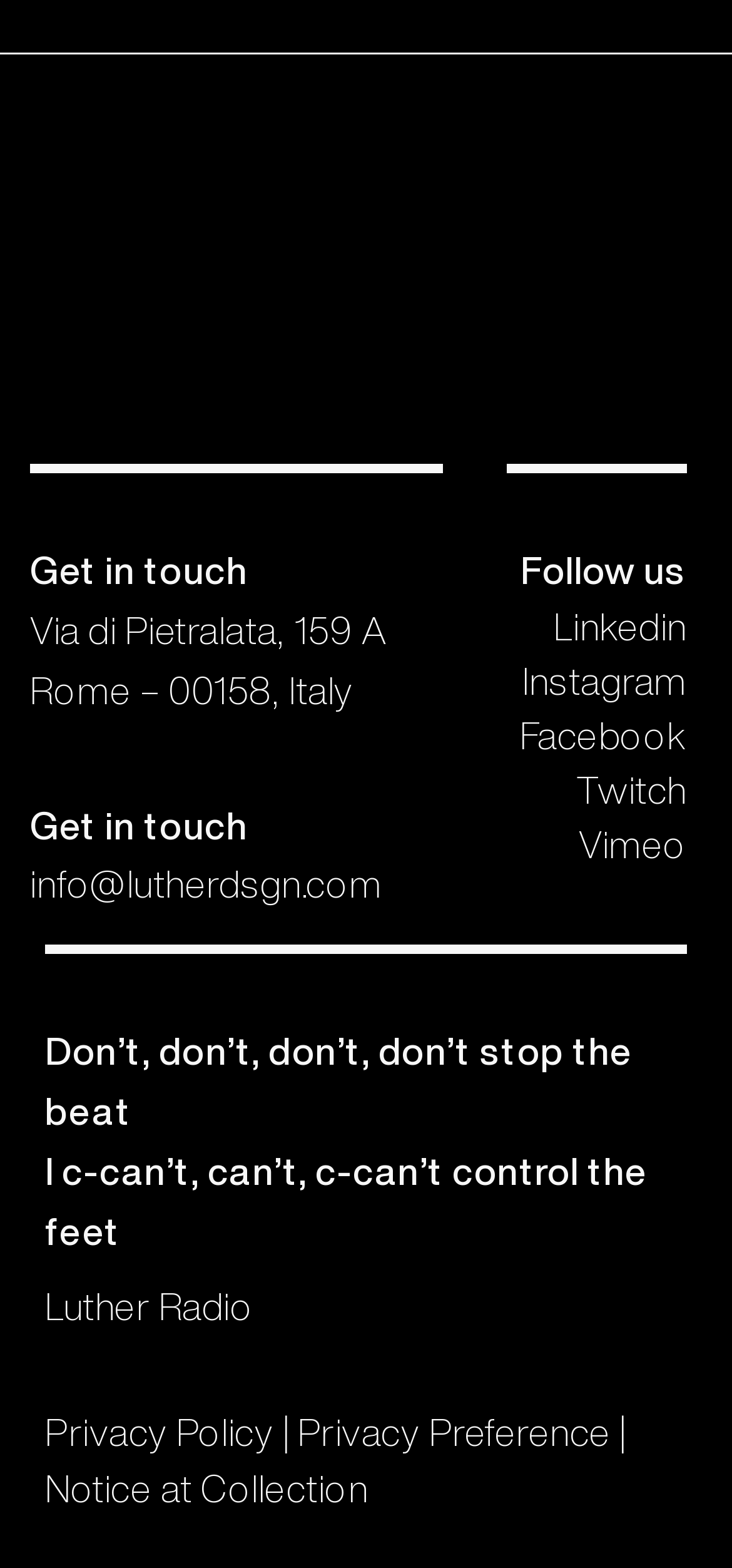What is the address of Luther DSGN?
Observe the image and answer the question with a one-word or short phrase response.

Via di Pietralata, 159 A, Rome – 00158, Italy